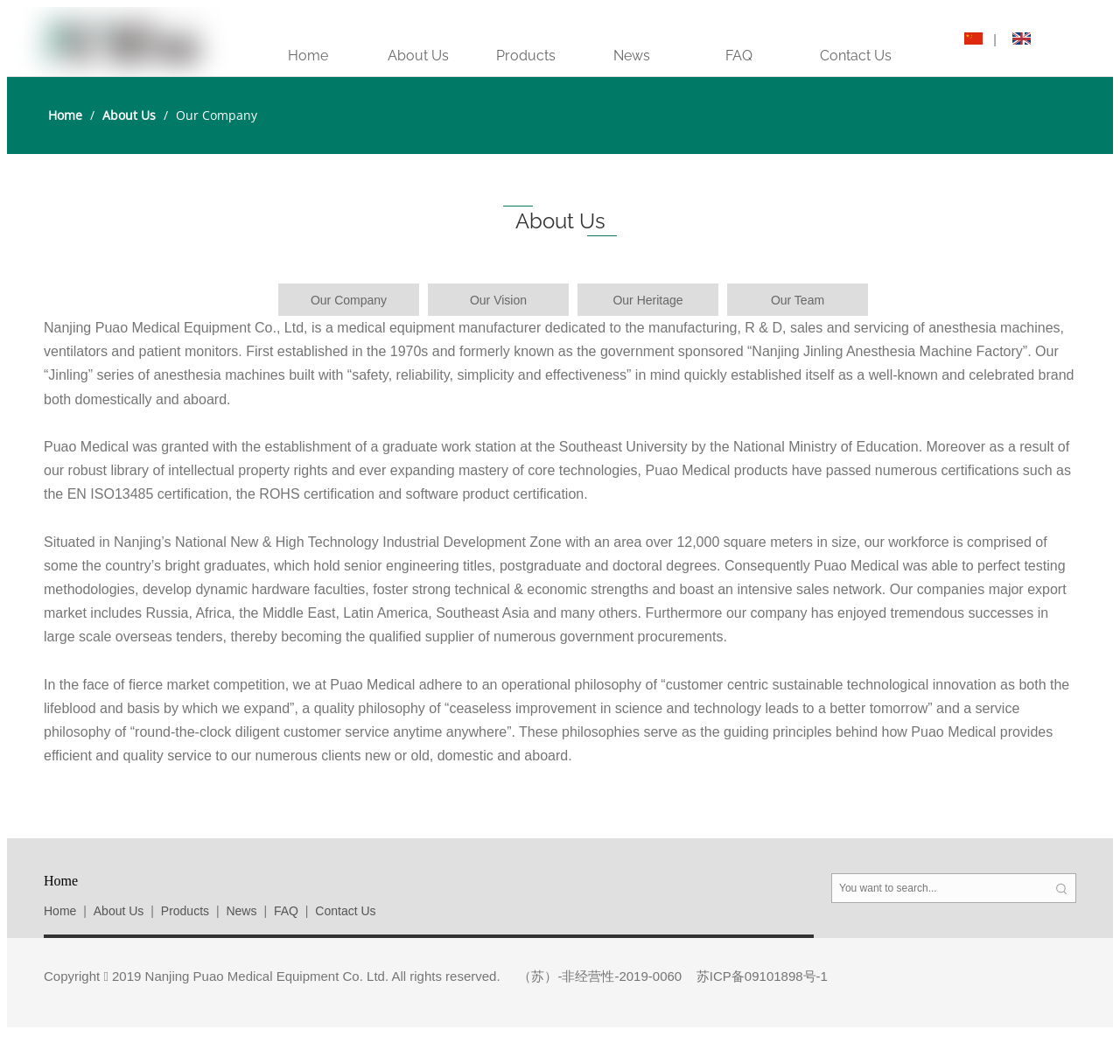Give a concise answer using one word or a phrase to the following question:
What are the main products of the company?

anesthesia machines, ventilators and patient monitors